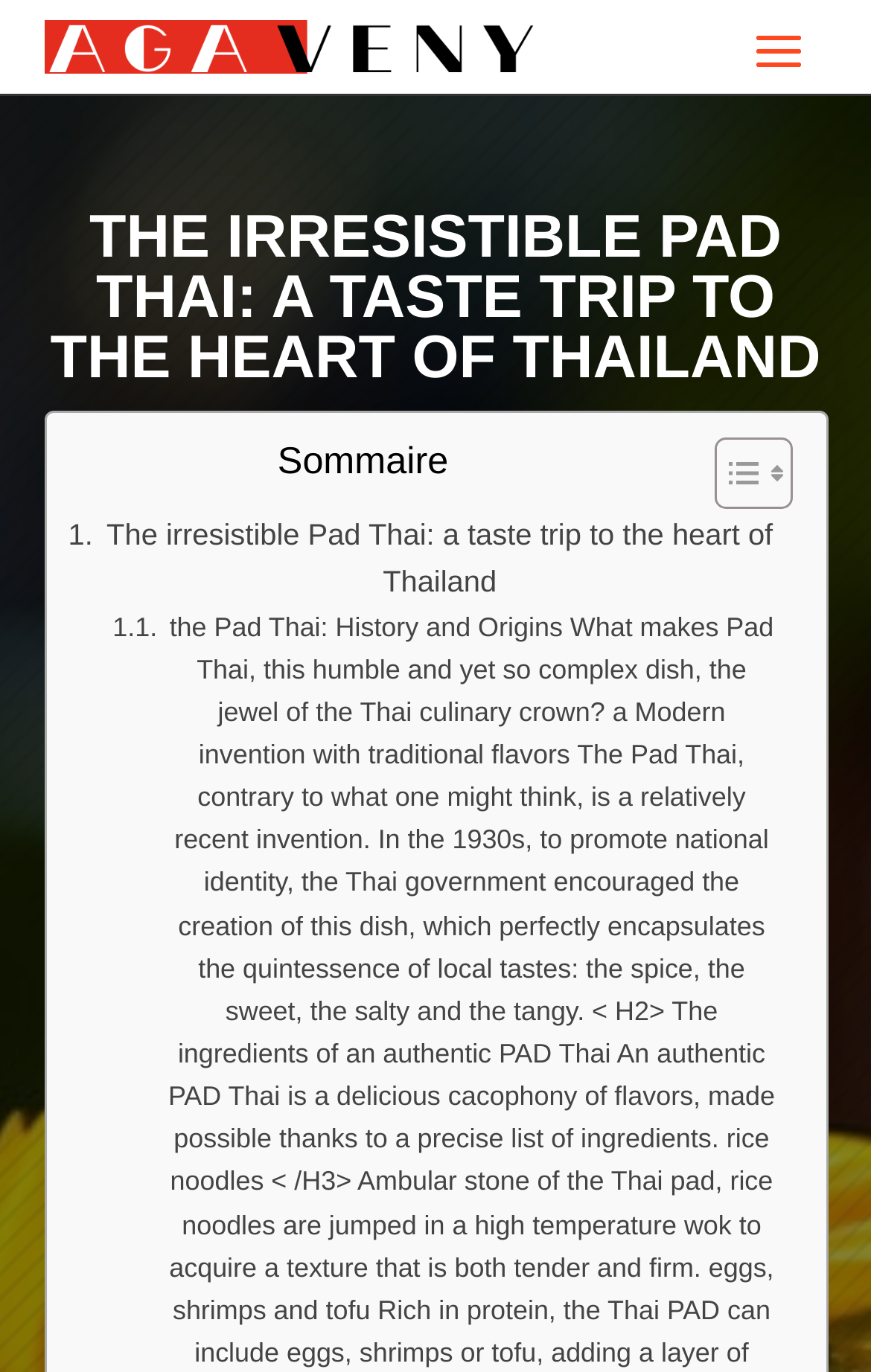Create a detailed narrative describing the layout and content of the webpage.

The webpage is about Pad Thai, a iconic dish of Thai cuisine. At the top left corner, there is a link to "Agaveny - News sur la nutrition et le voyage" accompanied by an image with the same name. Below this, a prominent heading "THE IRRESISTIBLE PAD THAI: A TASTE TRIP TO THE HEART OF THAILAND" spans across the page, taking up most of the width.

Underneath the heading, there is a layout table with two columns. On the left side, there is a static text "Sommaire" (meaning "Summary" in French). On the right side, there is a link "Toggle Table of Content" accompanied by two small images. 

Further down, there is another link with the same text as the heading, ". The irresistible Pad Thai: a taste trip to the heart of Thailand", which is likely a anchor link to the same article. Overall, the webpage appears to be an article about Pad Thai, with a brief introduction and a table of content.